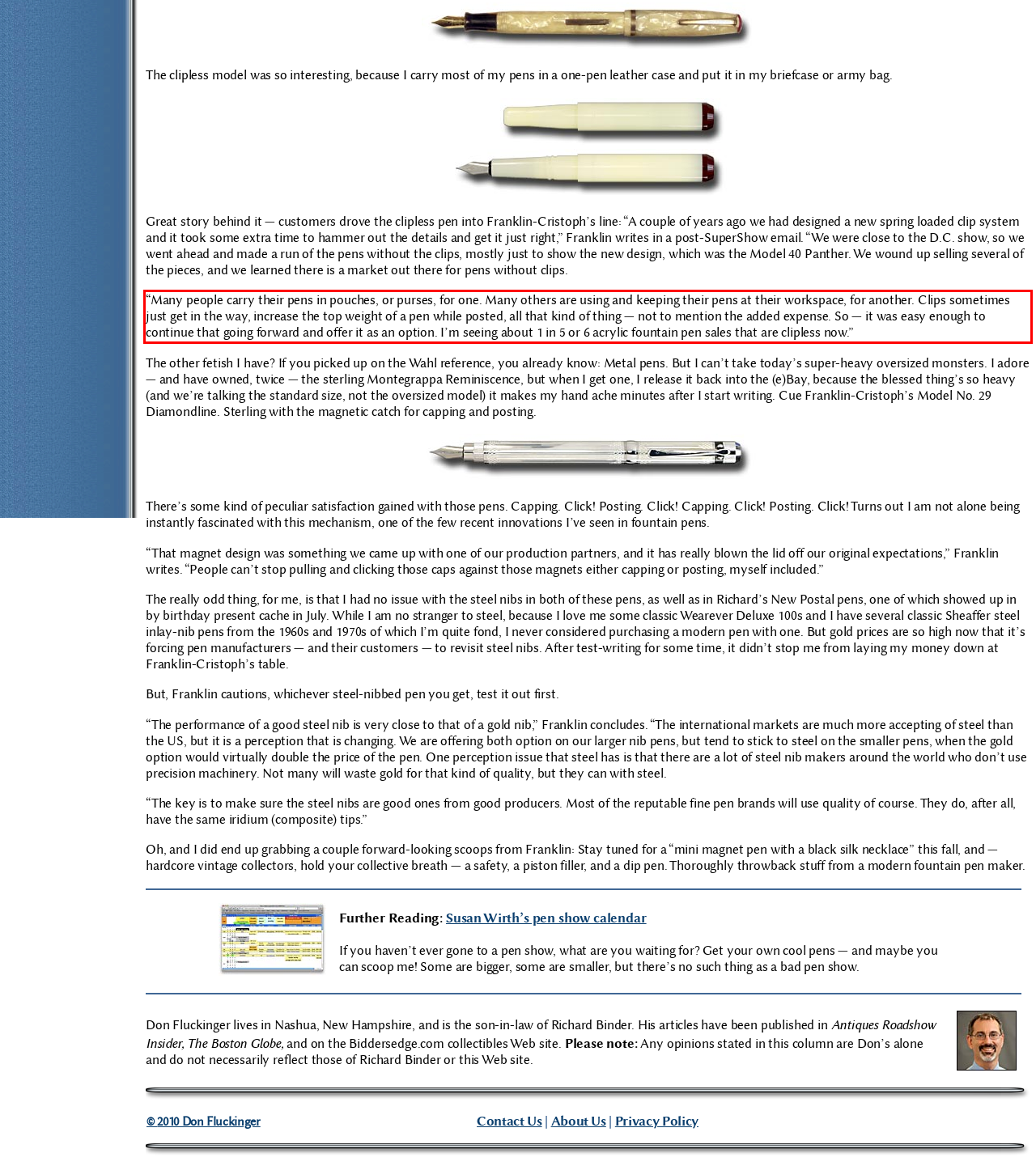You are given a webpage screenshot with a red bounding box around a UI element. Extract and generate the text inside this red bounding box.

“Many people carry their pens in pouches, or purses, for one. Many others are using and keeping their pens at their workspace, for another. Clips sometimes just get in the way, increase the top weight of a pen while posted, all that kind of thing — not to mention the added expense. So — it was easy enough to continue that going forward and offer it as an option. I’m seeing about 1 in 5 or 6 acrylic fountain pen sales that are clipless now.”